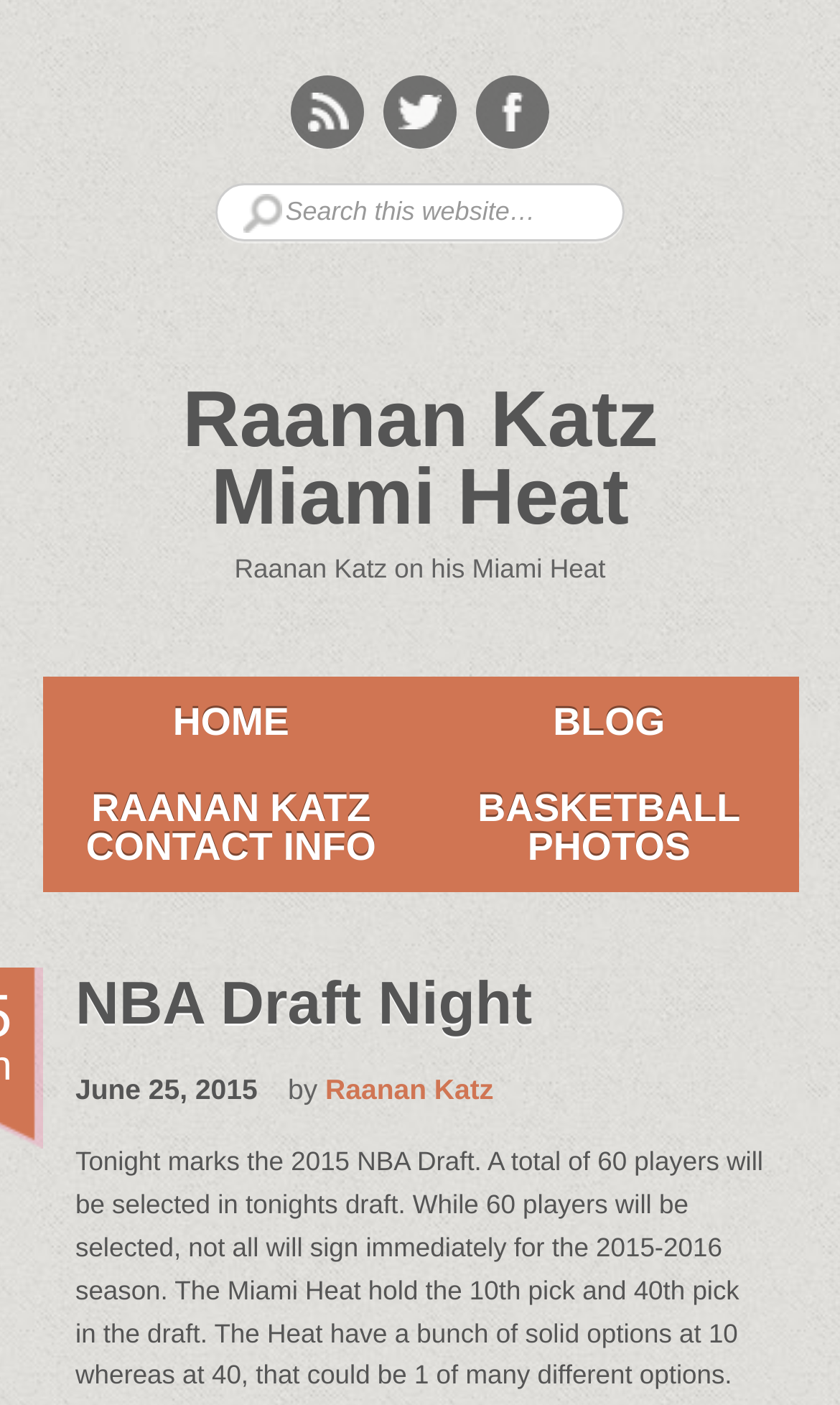How many navigation links are there?
Utilize the information in the image to give a detailed answer to the question.

I counted the number of navigation links by looking at the middle section of the webpage, where I found links to 'HOME', 'BLOG', 'RAANAN KATZ CONTACT INFO', and 'BASKETBALL PHOTOS'.